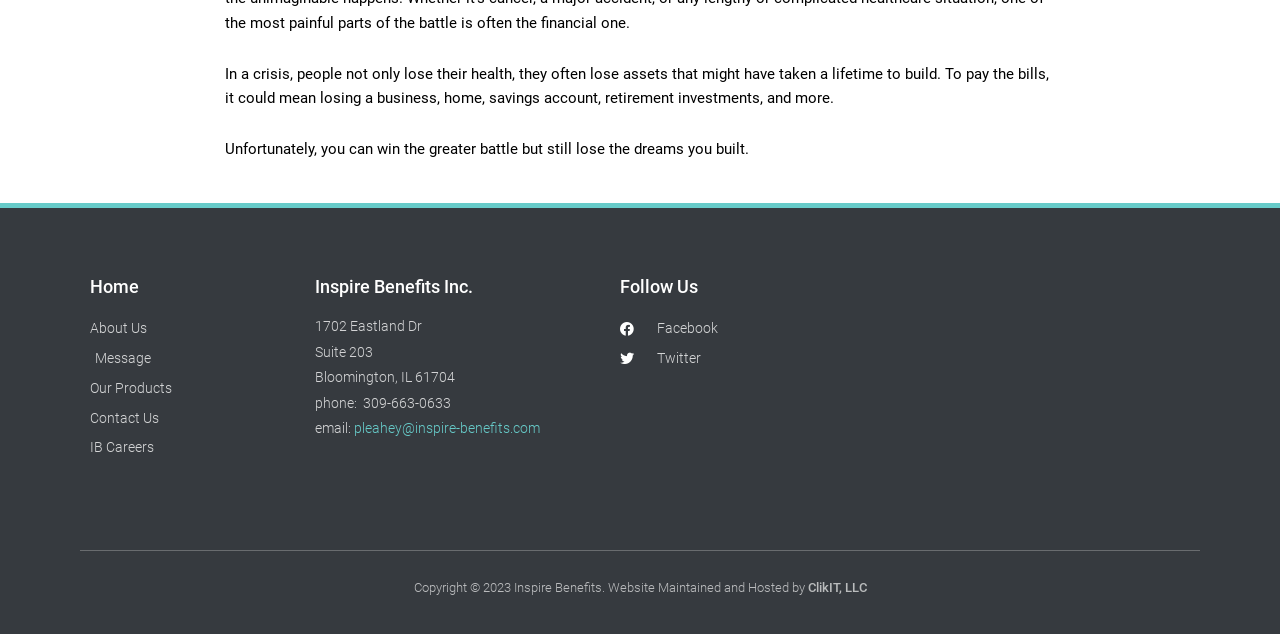Identify the bounding box coordinates for the region to click in order to carry out this instruction: "Click on Facebook". Provide the coordinates using four float numbers between 0 and 1, formatted as [left, top, right, bottom].

[0.484, 0.499, 0.93, 0.538]